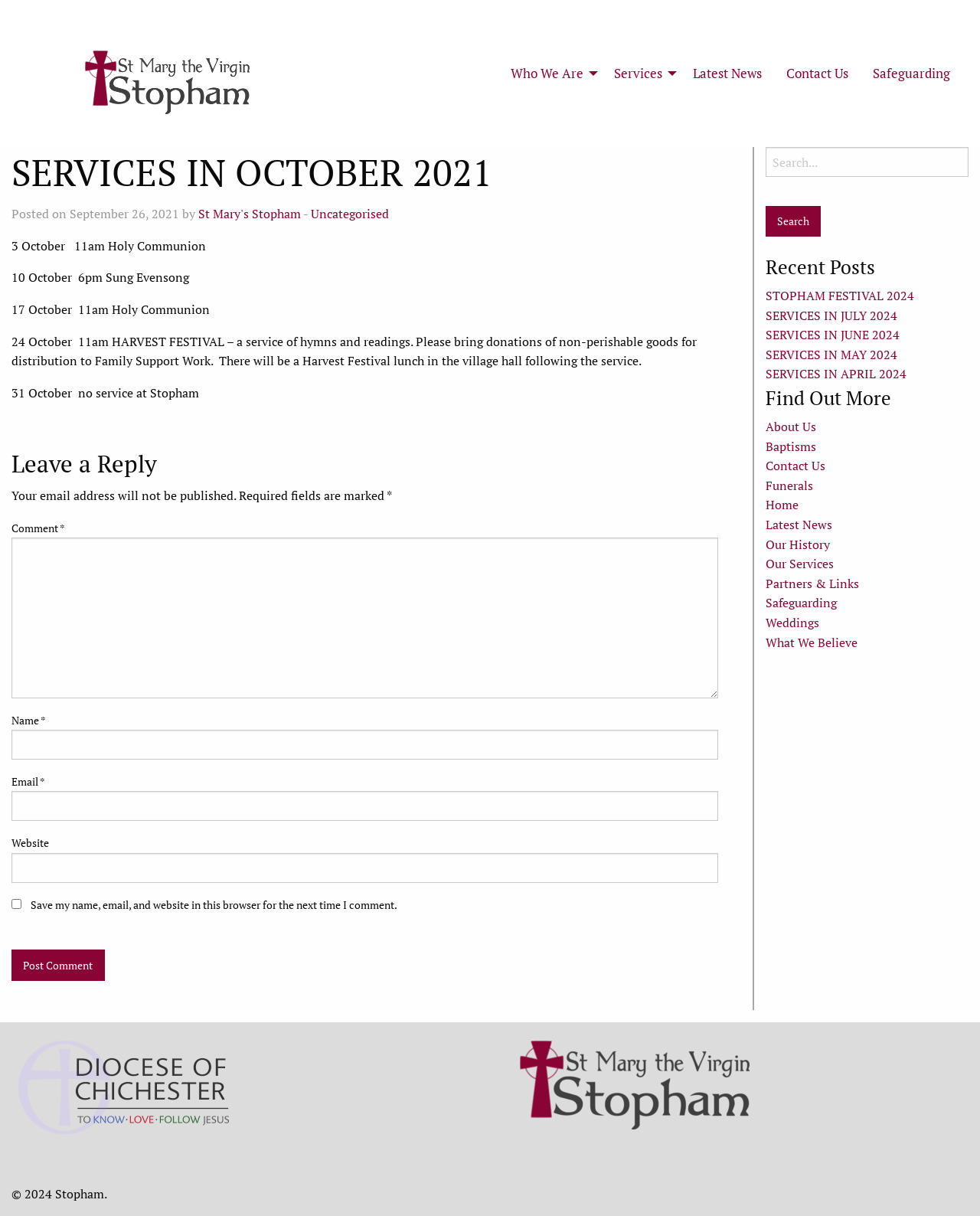What is the purpose of the 'Save my name, email, and website in this browser for the next time I comment.' checkbox?
Please provide a comprehensive answer based on the information in the image.

The purpose of the 'Save my name, email, and website in this browser for the next time I comment.' checkbox can be inferred from its description. It allows users to save their name, email, and website information in the browser so that they do not have to enter it again when commenting in the future.